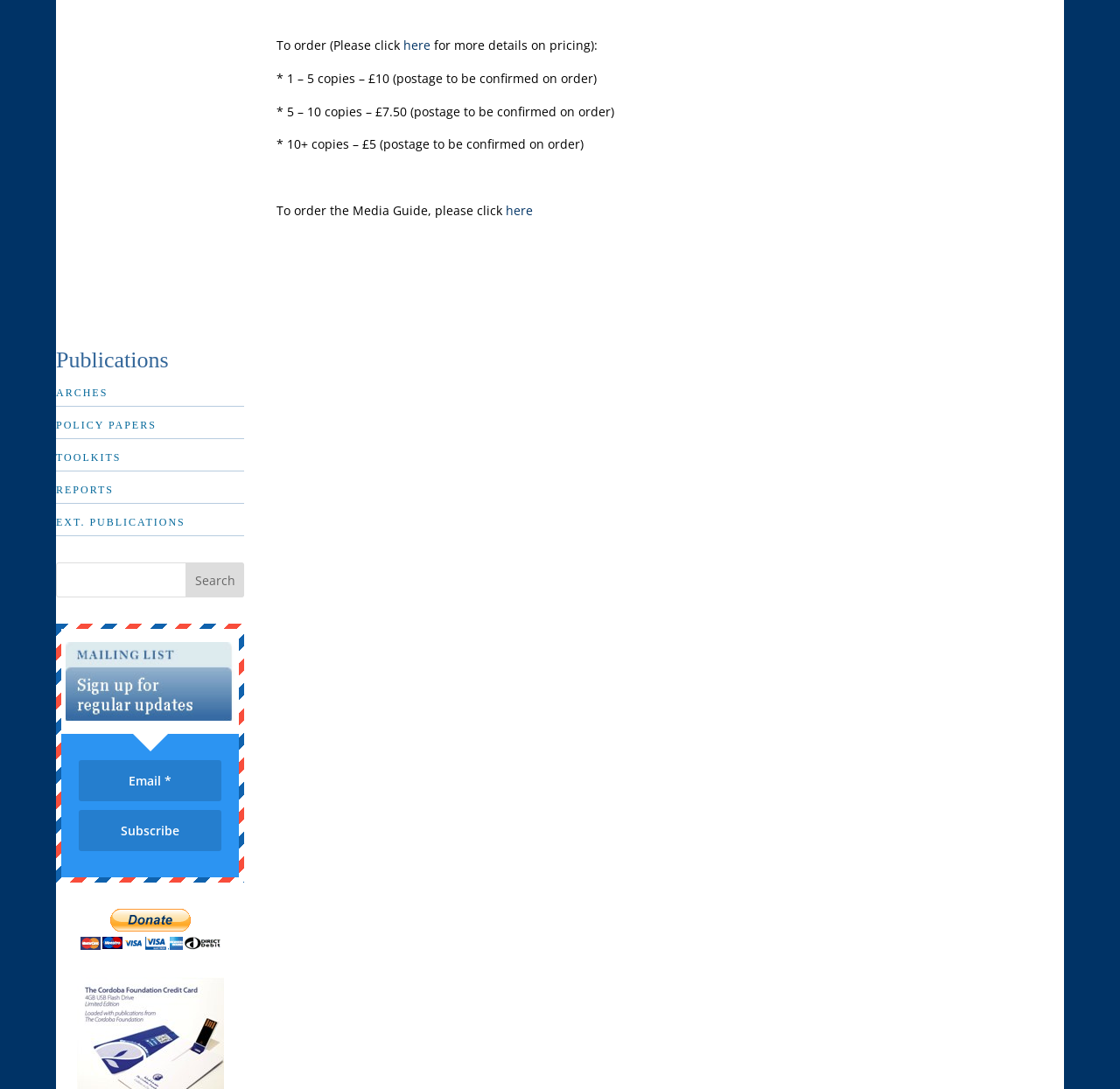Identify the bounding box coordinates for the region to click in order to carry out this instruction: "View ARCHES publications". Provide the coordinates using four float numbers between 0 and 1, formatted as [left, top, right, bottom].

[0.05, 0.349, 0.218, 0.373]